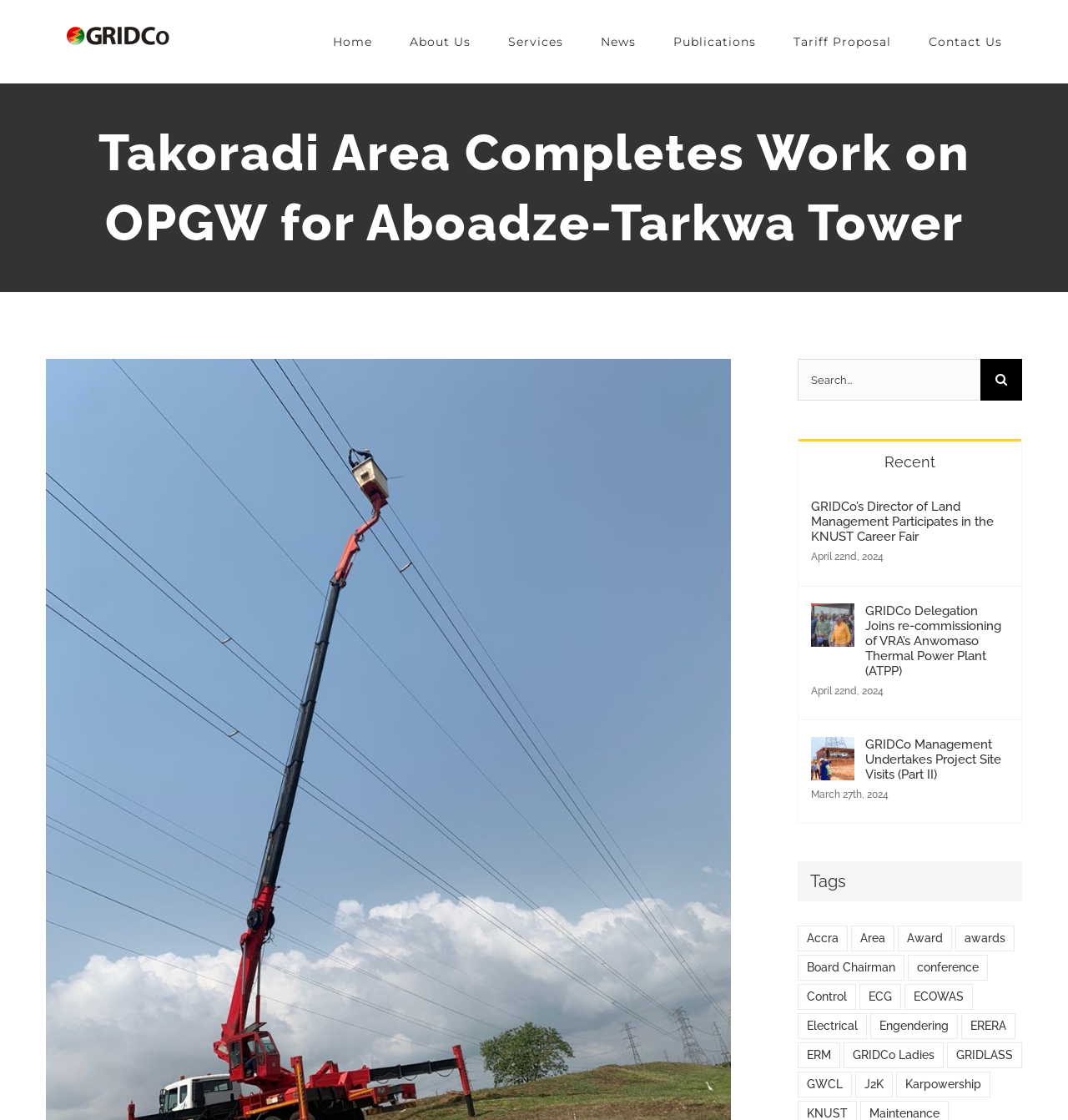Locate the primary headline on the webpage and provide its text.

Takoradi Area Completes Work on OPGW for Aboadze-Tarkwa Tower